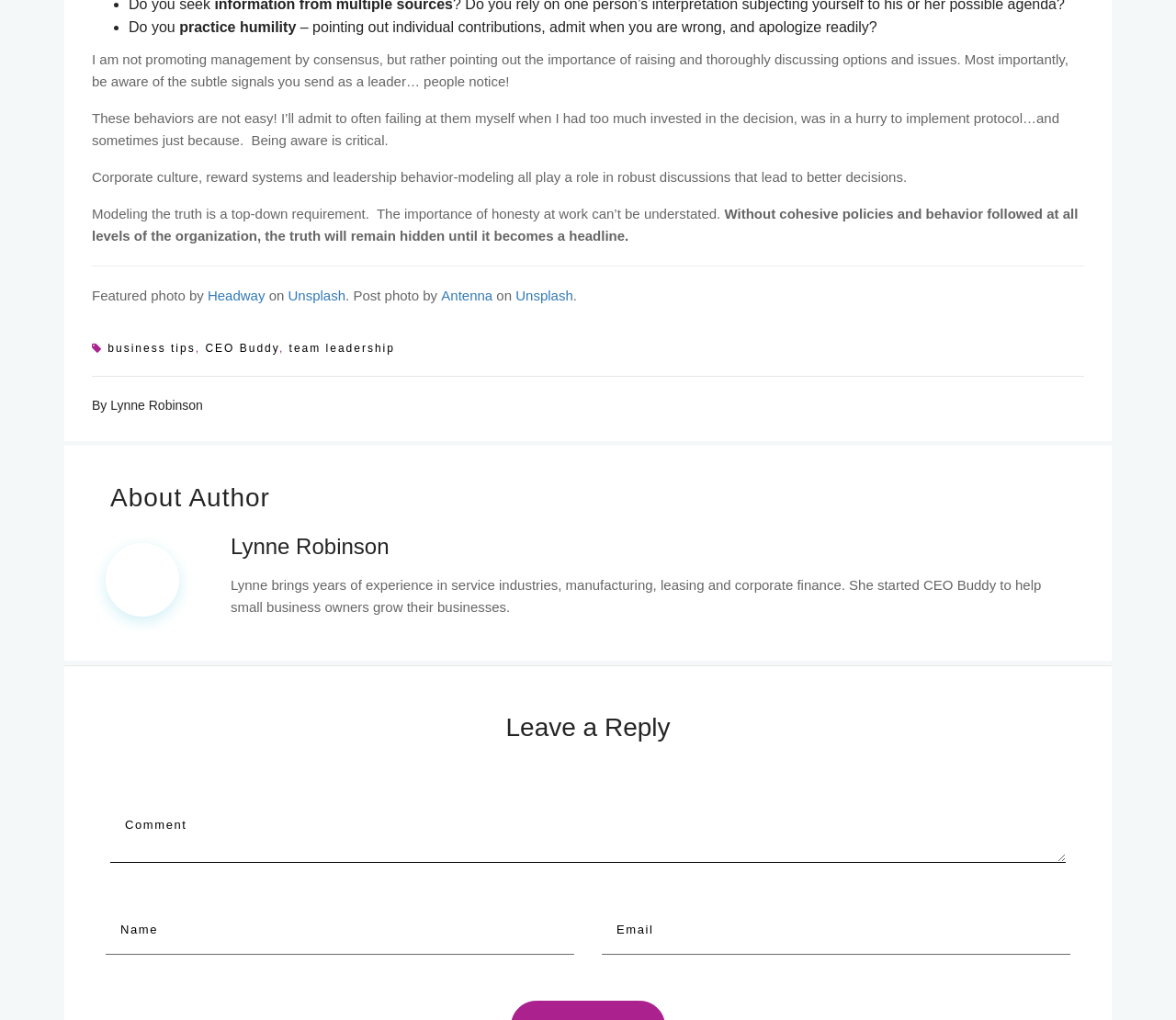Using the description: "business tips", identify the bounding box of the corresponding UI element in the screenshot.

[0.092, 0.335, 0.166, 0.348]